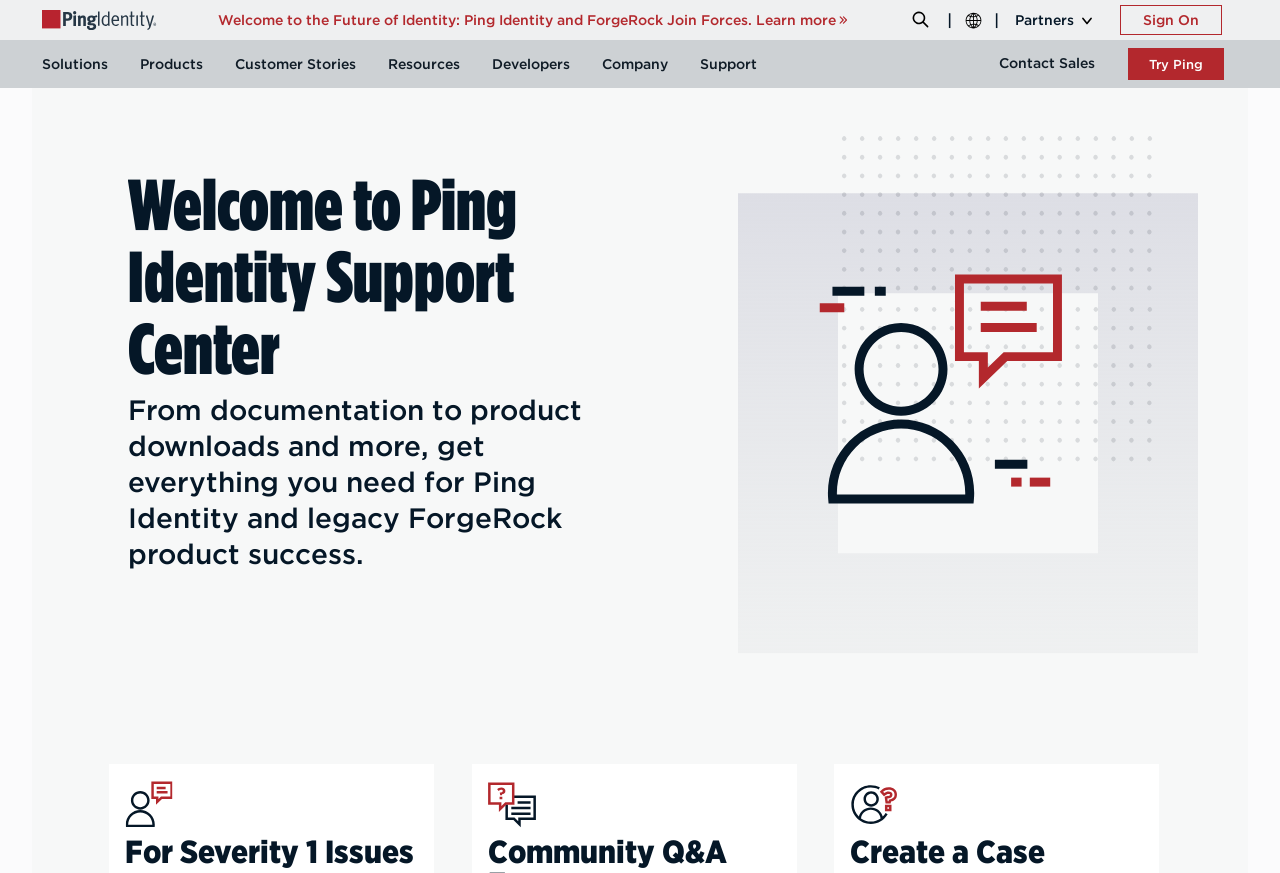Please identify the coordinates of the bounding box that should be clicked to fulfill this instruction: "Toggle search field".

[0.699, 0.015, 0.739, 0.038]